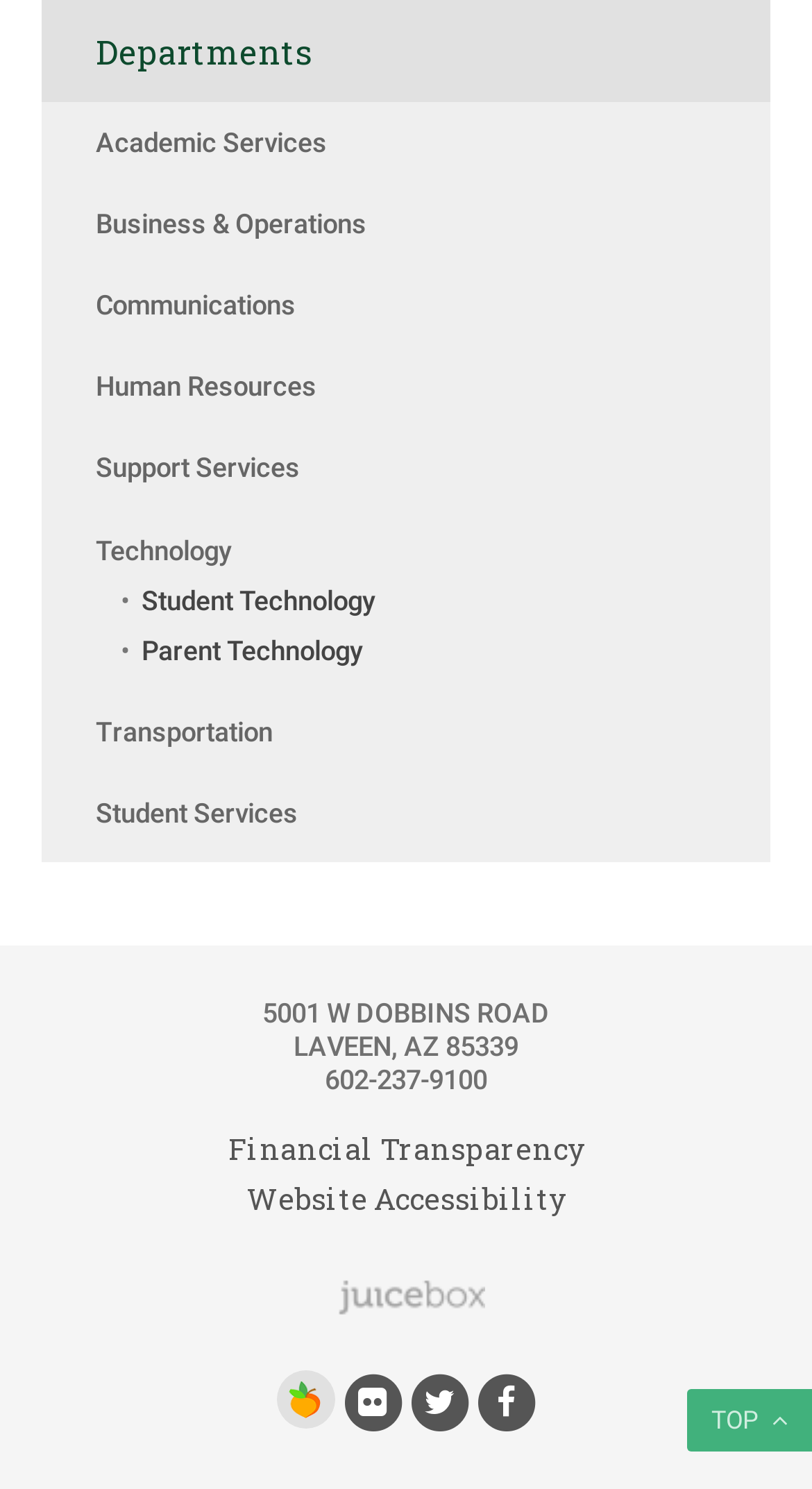How many social media platforms are linked?
Look at the image and answer the question using a single word or phrase.

3